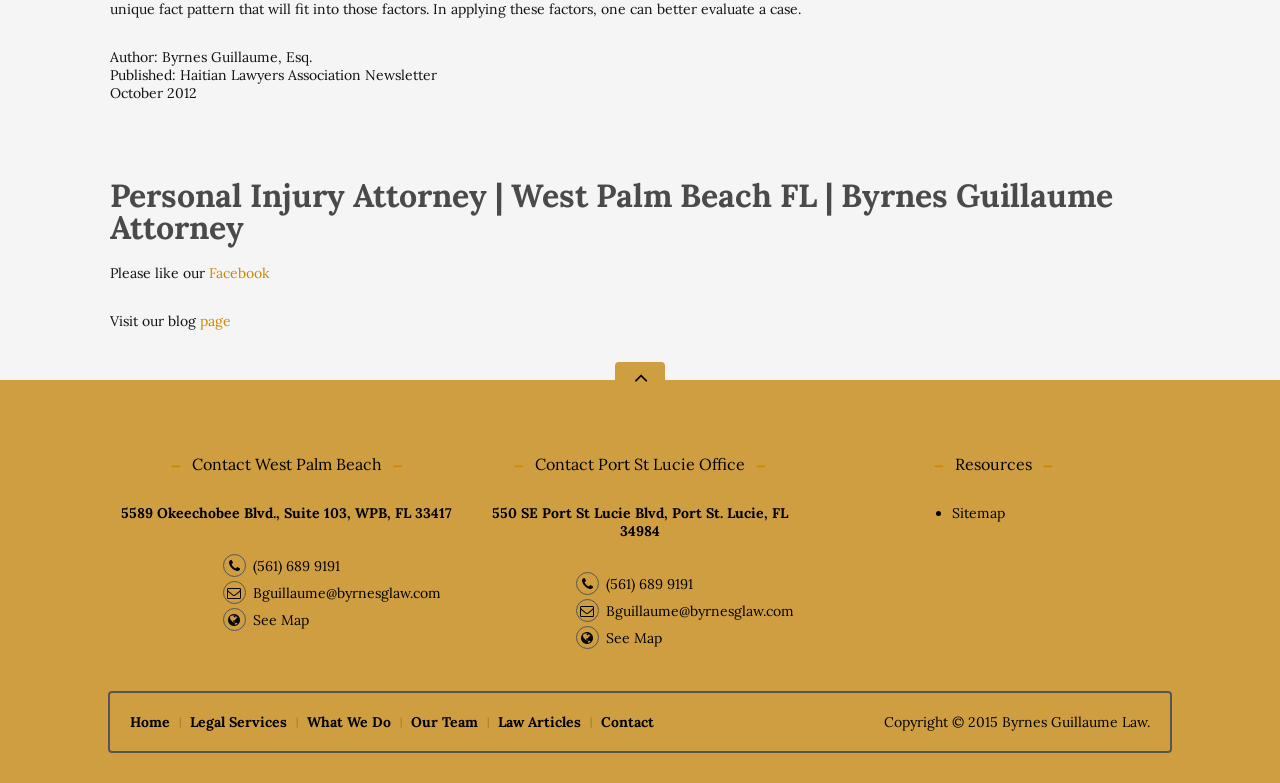What is the copyright year of Byrnes Guillaume Law?
Using the image, give a concise answer in the form of a single word or short phrase.

2015